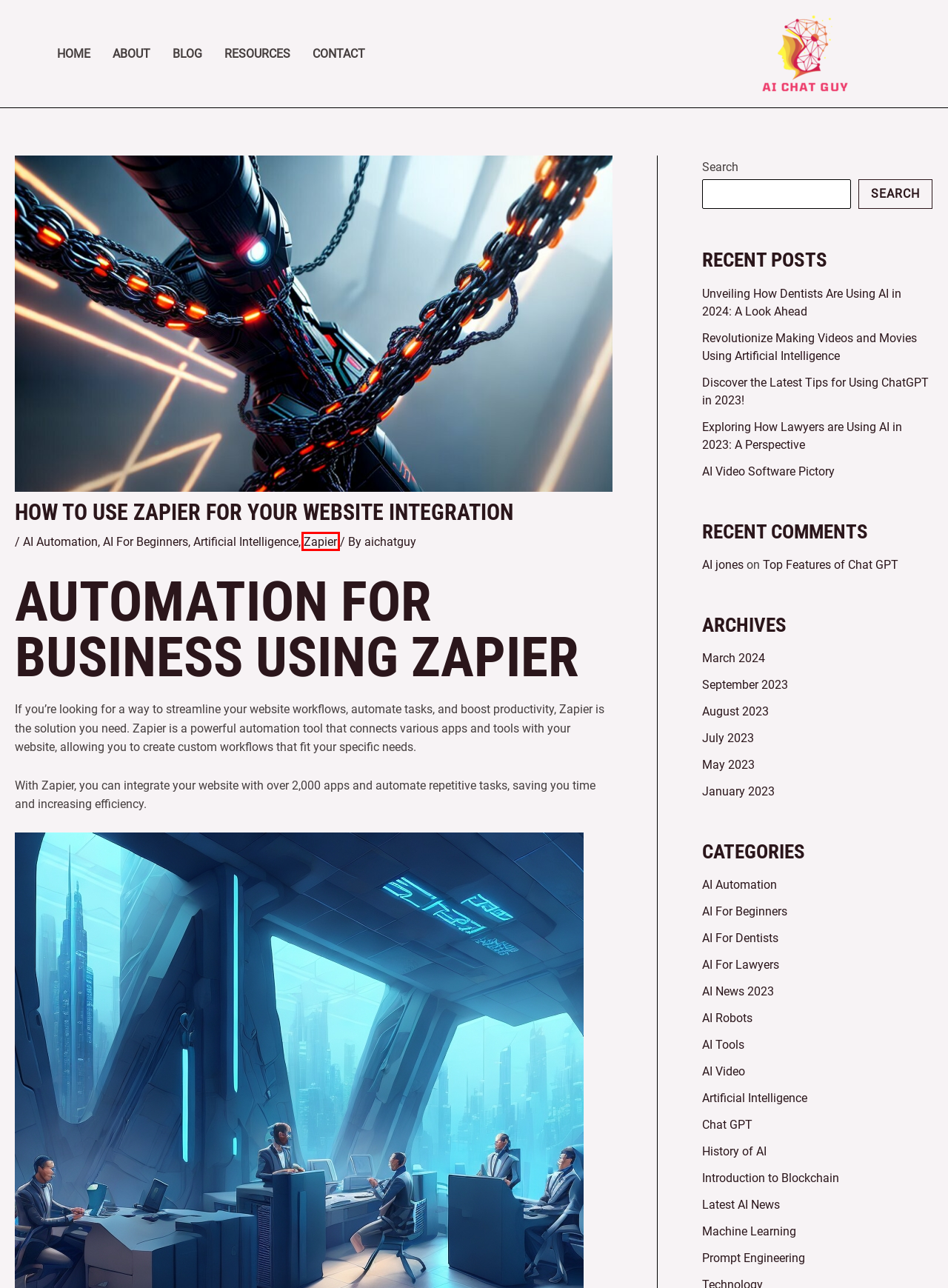Given a webpage screenshot with a UI element marked by a red bounding box, choose the description that best corresponds to the new webpage that will appear after clicking the element. The candidates are:
A. AI For Dentists - AI Chat Guy - Artificial Intelligence News
B. Exploring How Lawyers are Using AI in 2023: A Perspective
C. AI Robots - AI Chat Guy - Artificial Intelligence News
D. Latest AI News - AI Chat Guy - Artificial Intelligence News
E. AI Automation - AI Chat Guy - Artificial Intelligence News
F. Chat GPT - AI Chat Guy - Artificial Intelligence News
G. History of AI - AI Chat Guy - Artificial Intelligence News
H. Zapier - AI Chat Guy - Artificial Intelligence News

H